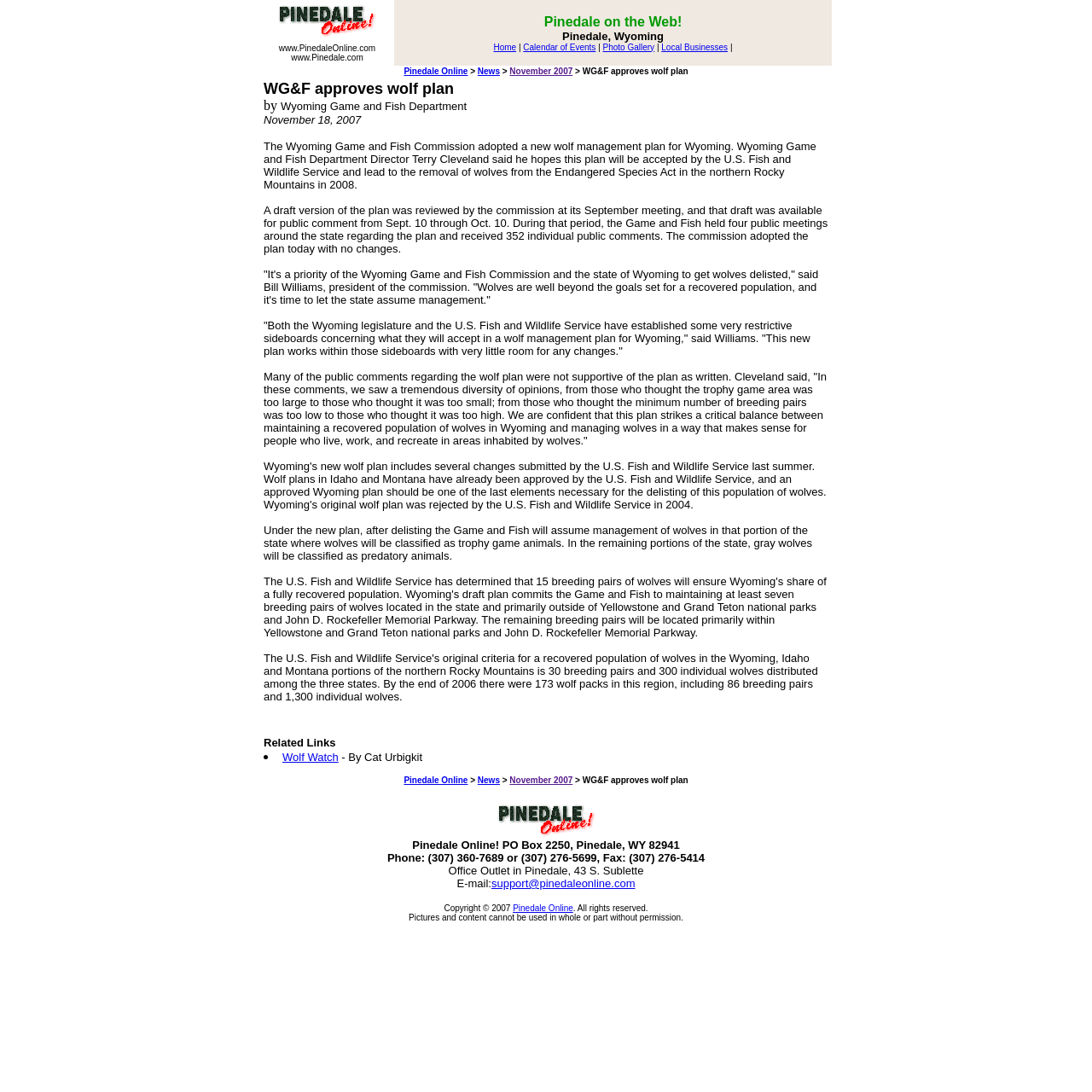What is the classification of gray wolves in some parts of Wyoming?
Make sure to answer the question with a detailed and comprehensive explanation.

I determined the answer by reading the news article, which states that 'In the remaining portions of the state, gray wolves will be classified as predatory animals.' This suggests that in some parts of Wyoming, gray wolves are classified as predatory animals.